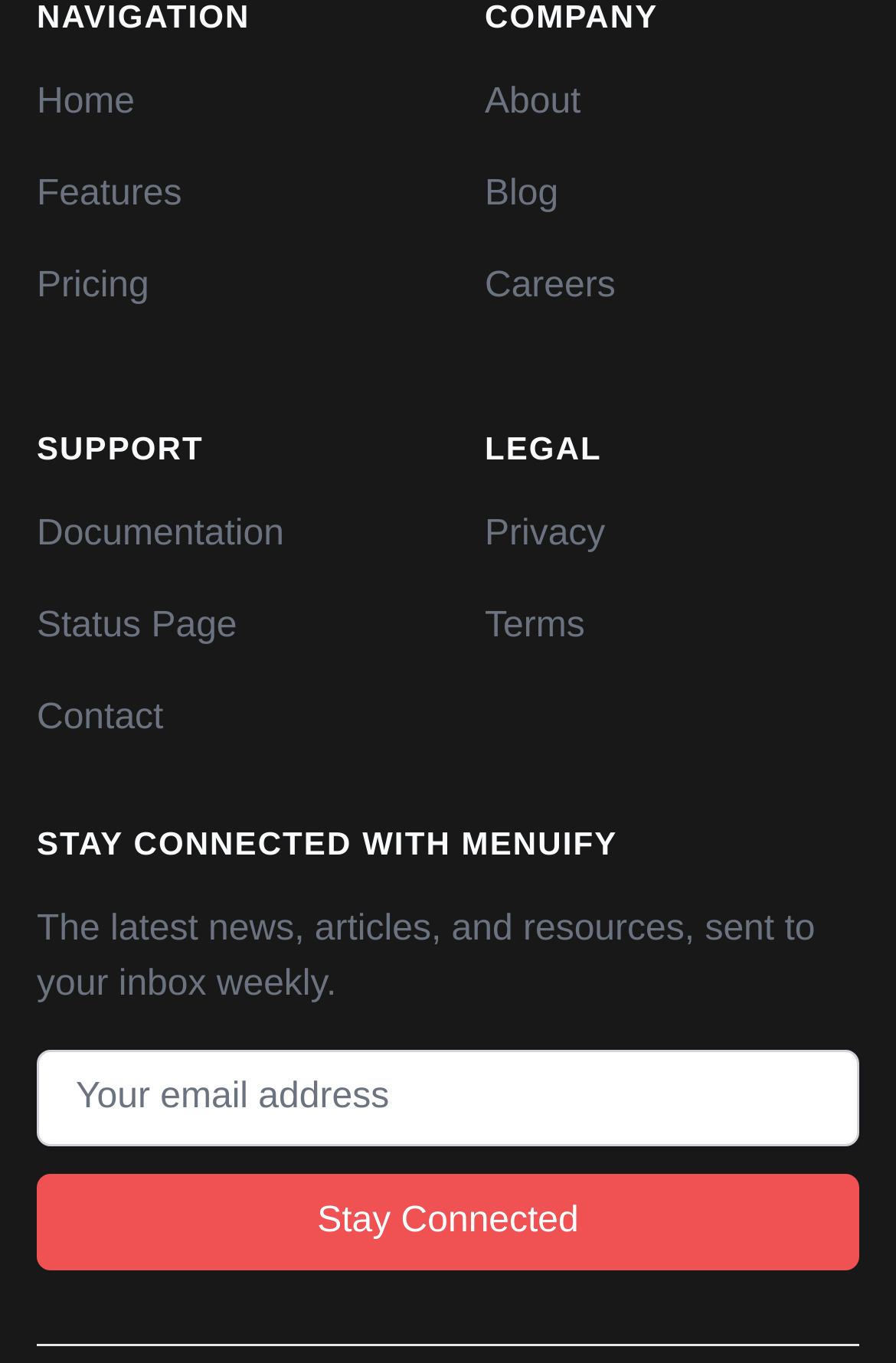Please predict the bounding box coordinates of the element's region where a click is necessary to complete the following instruction: "Click on the 'Buy a ticket' link". The coordinates should be represented by four float numbers between 0 and 1, i.e., [left, top, right, bottom].

None